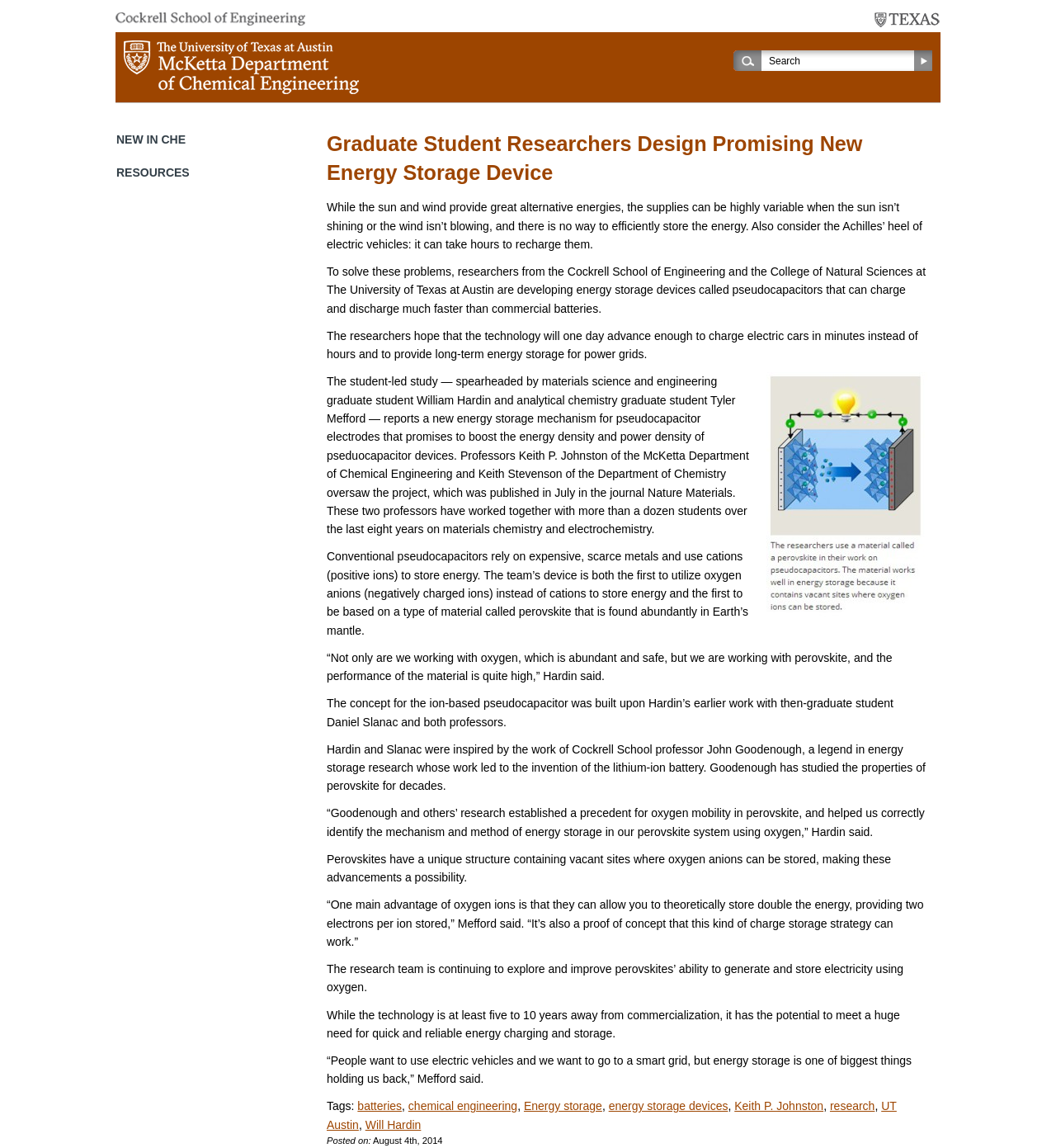What is the name of the professor who studied the properties of perovskite? From the image, respond with a single word or brief phrase.

John Goodenough